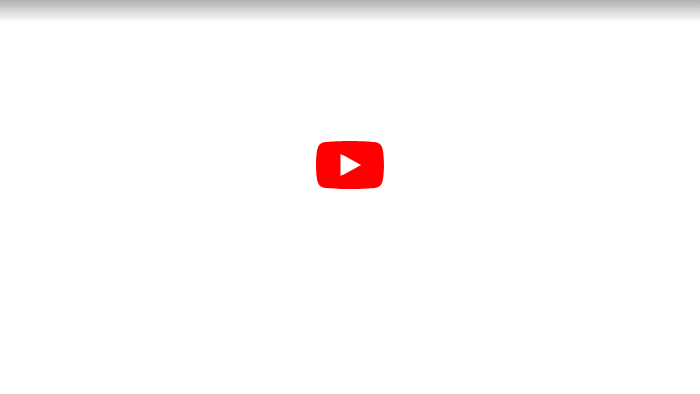Provide a one-word or brief phrase answer to the question:
Is the image connected to the release of a TV series?

Yes